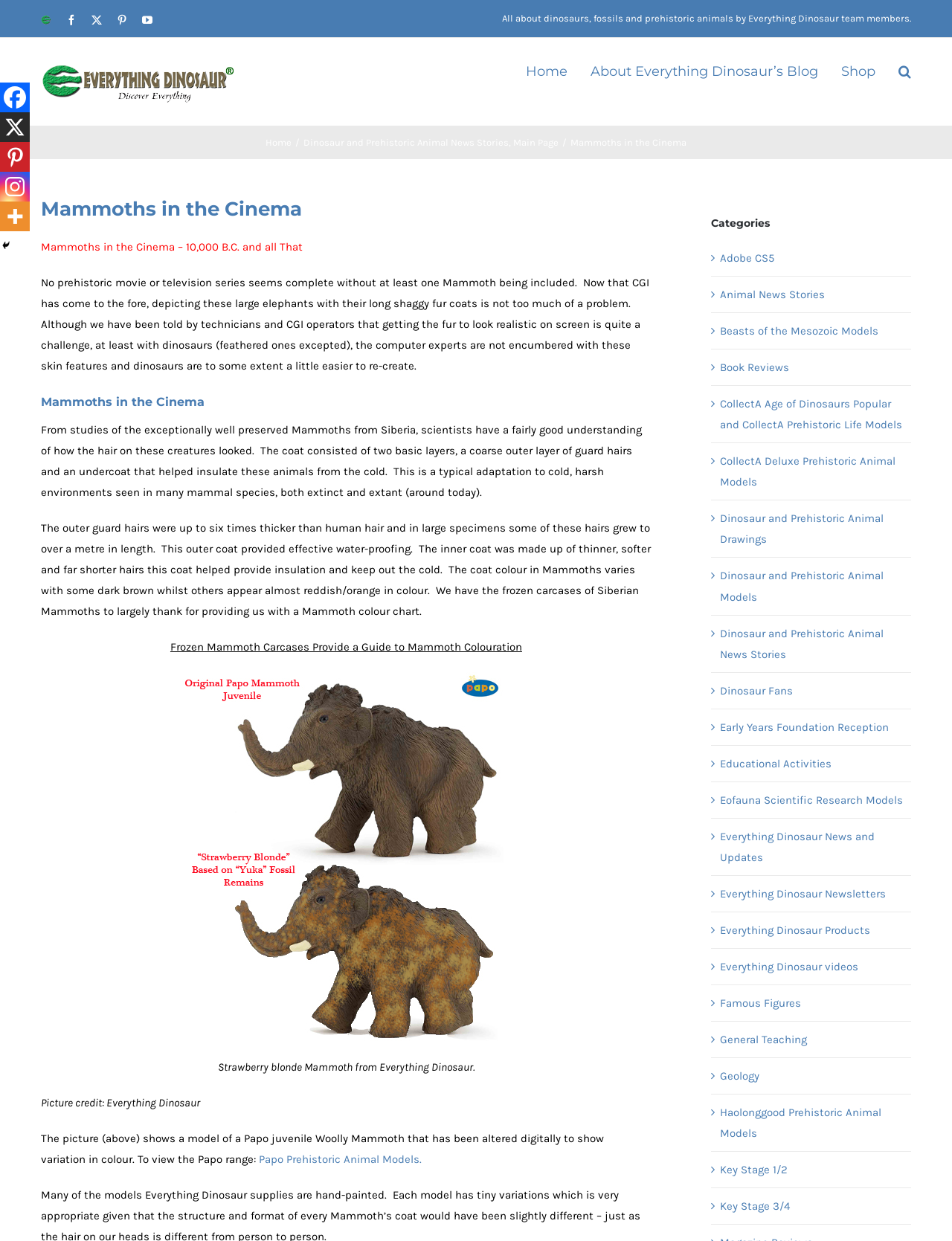Identify the webpage's primary heading and generate its text.

Mammoths in the Cinema